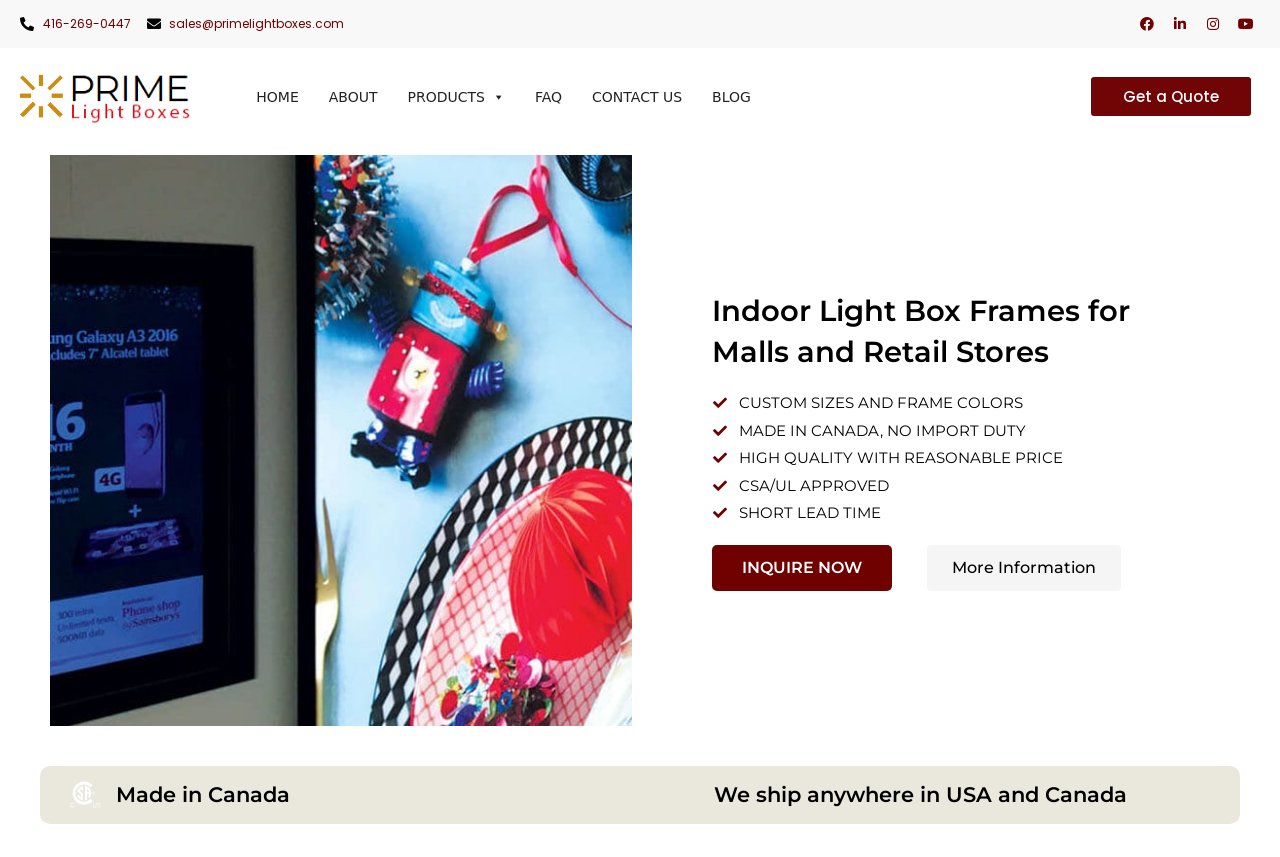Please provide a short answer using a single word or phrase for the question:
What is the purpose of the 'Get a Quote' link?

To inquire about pricing